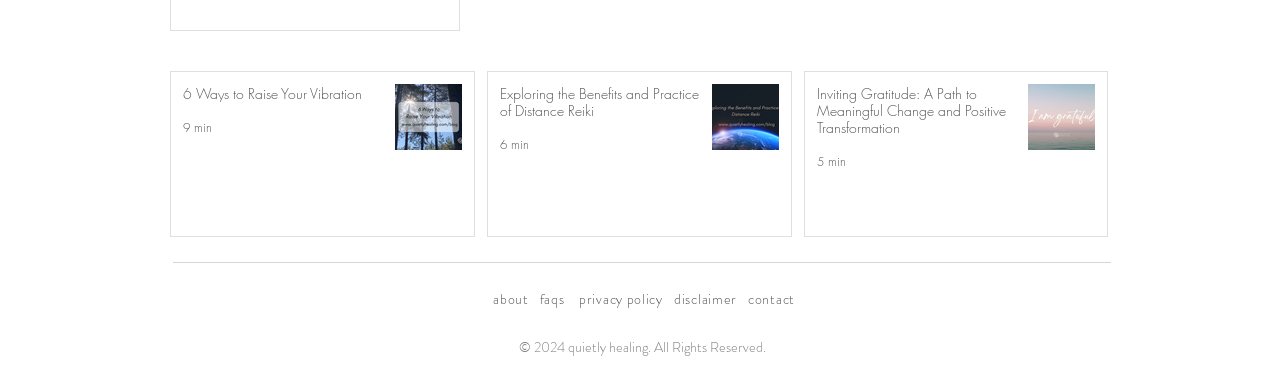Determine the bounding box coordinates of the area to click in order to meet this instruction: "view FAQs".

[0.416, 0.708, 0.45, 0.835]